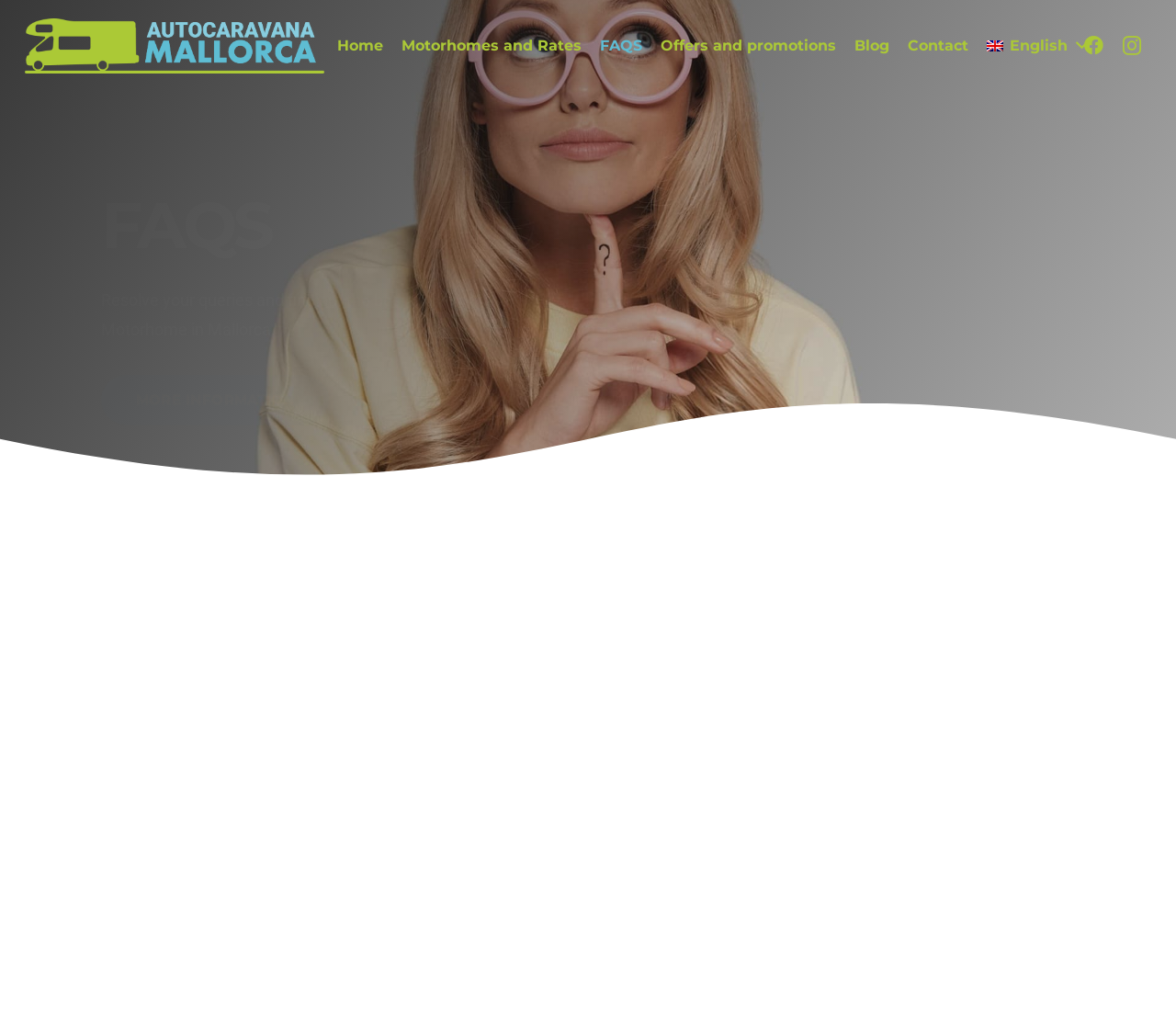Find the bounding box coordinates for the element described here: "Motorhomes and Rates".

[0.334, 0.022, 0.503, 0.067]